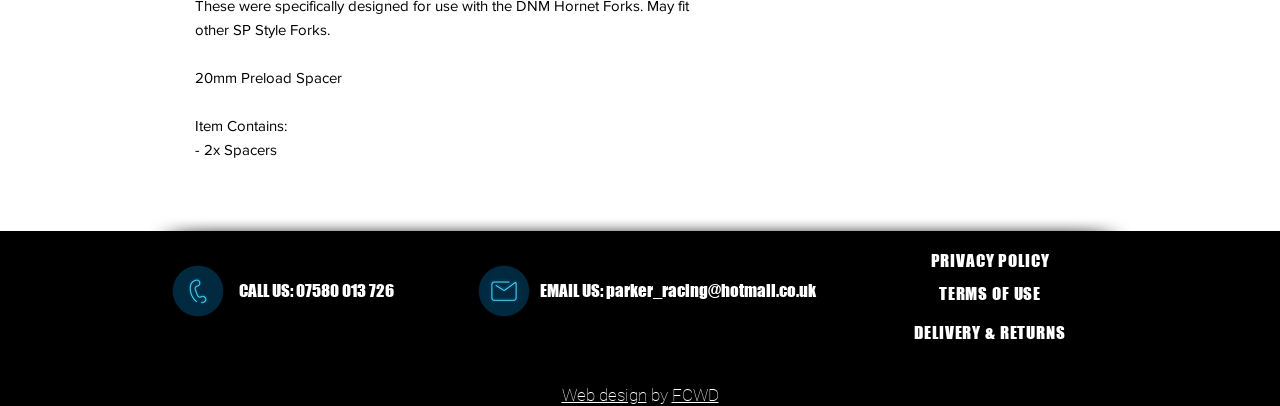Please provide the bounding box coordinates in the format (top-left x, top-left y, bottom-right x, bottom-right y). Remember, all values are floating point numbers between 0 and 1. What is the bounding box coordinate of the region described as: FCWD

[0.525, 0.949, 0.561, 0.998]